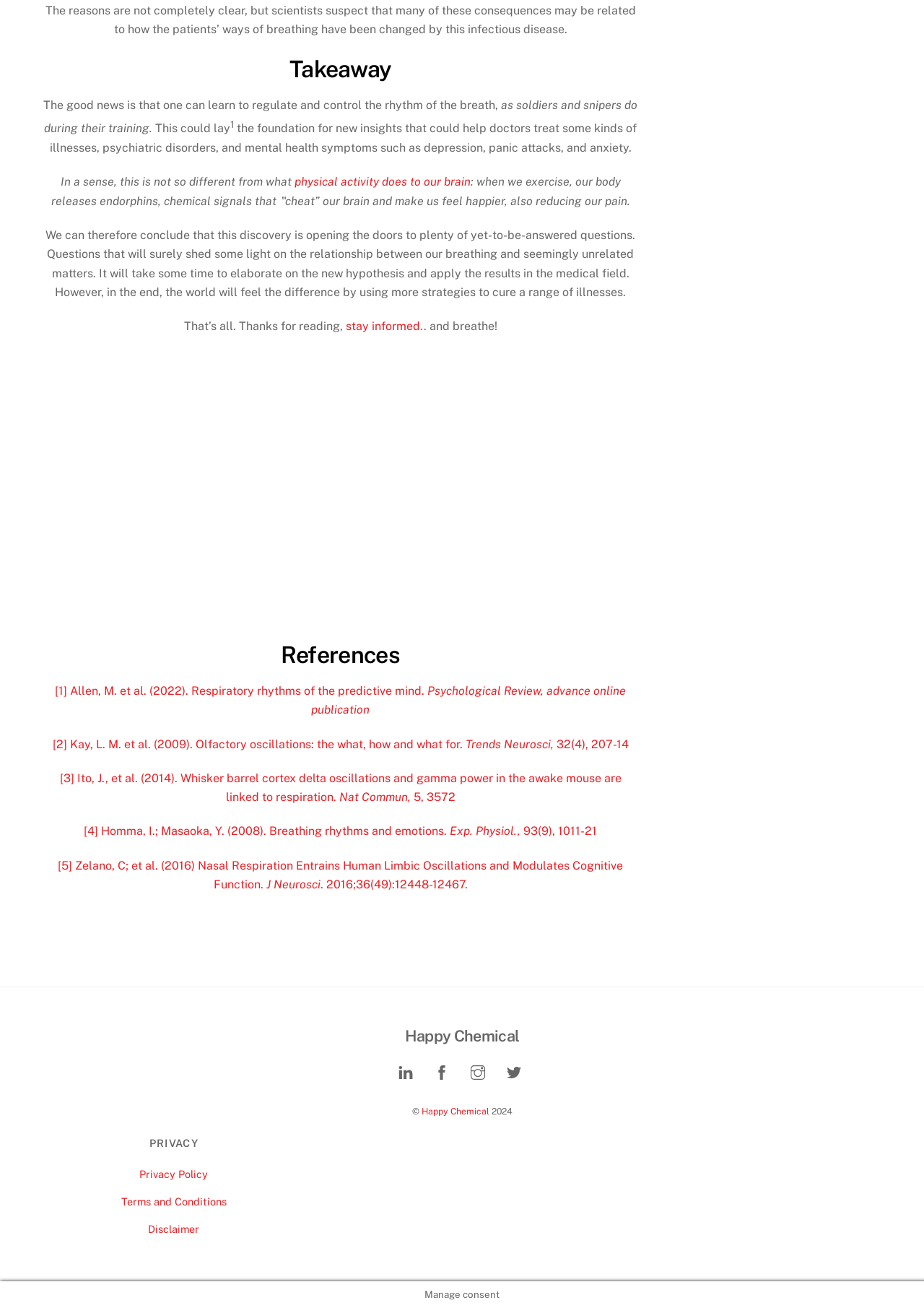Look at the image and give a detailed response to the following question: What is the purpose of the 'Takeaway' section?

The 'Takeaway' section appears to be a summary of the main point of the article, highlighting the key takeaway from the discussion about breathing and health.